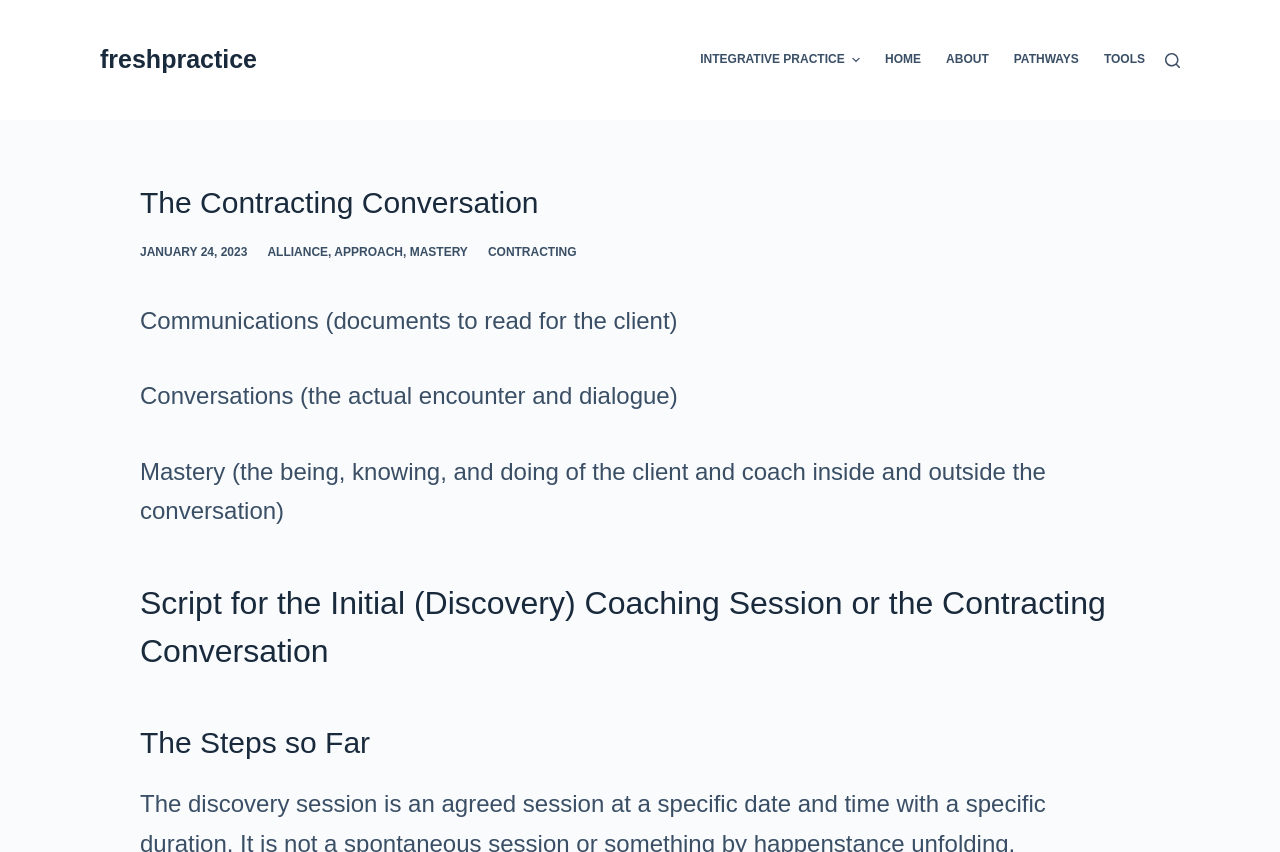Find the bounding box coordinates of the clickable region needed to perform the following instruction: "Open the 'INTEGRATIVE PRACTICE' menu". The coordinates should be provided as four float numbers between 0 and 1, i.e., [left, top, right, bottom].

[0.547, 0.0, 0.682, 0.141]